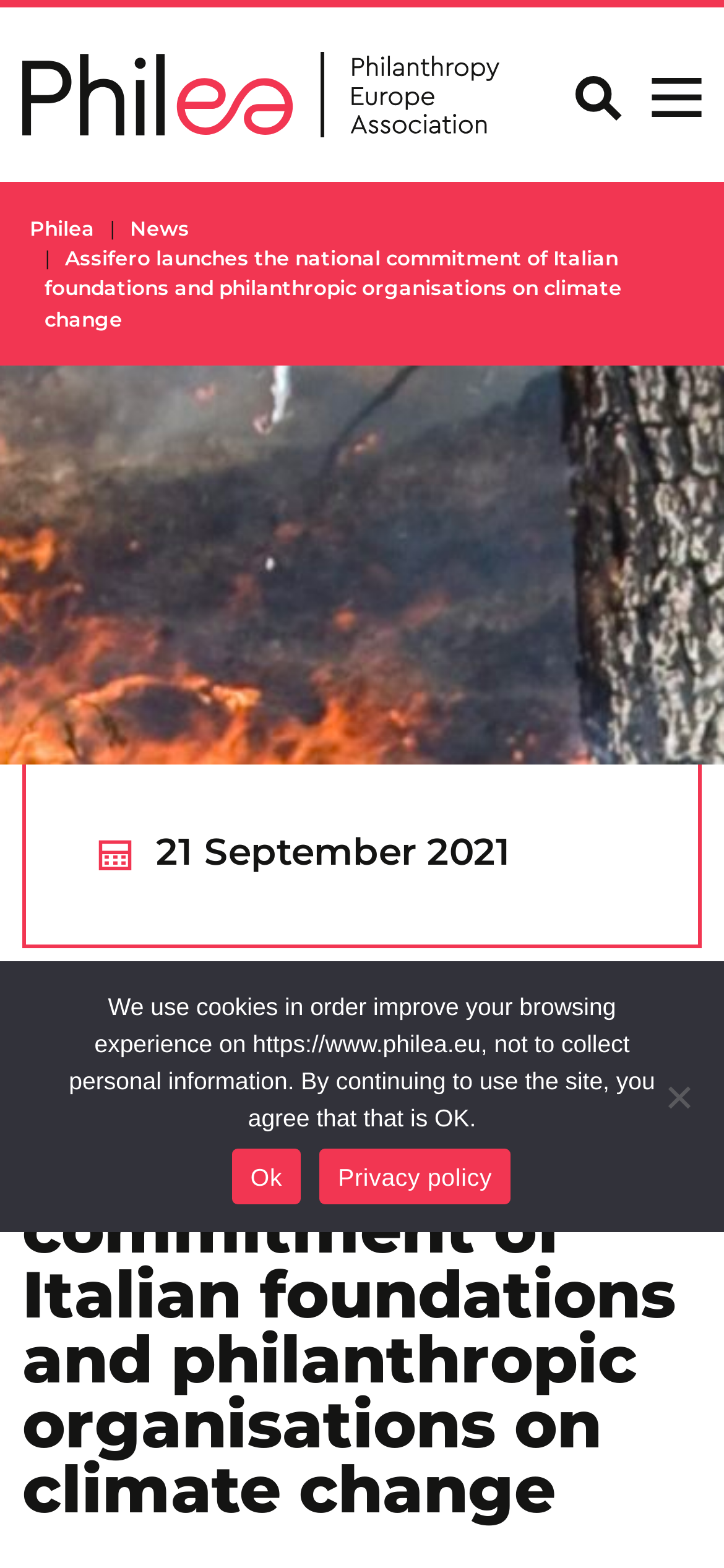Find the bounding box coordinates for the UI element whose description is: "Privacy policy". The coordinates should be four float numbers between 0 and 1, in the format [left, top, right, bottom].

[0.441, 0.733, 0.705, 0.768]